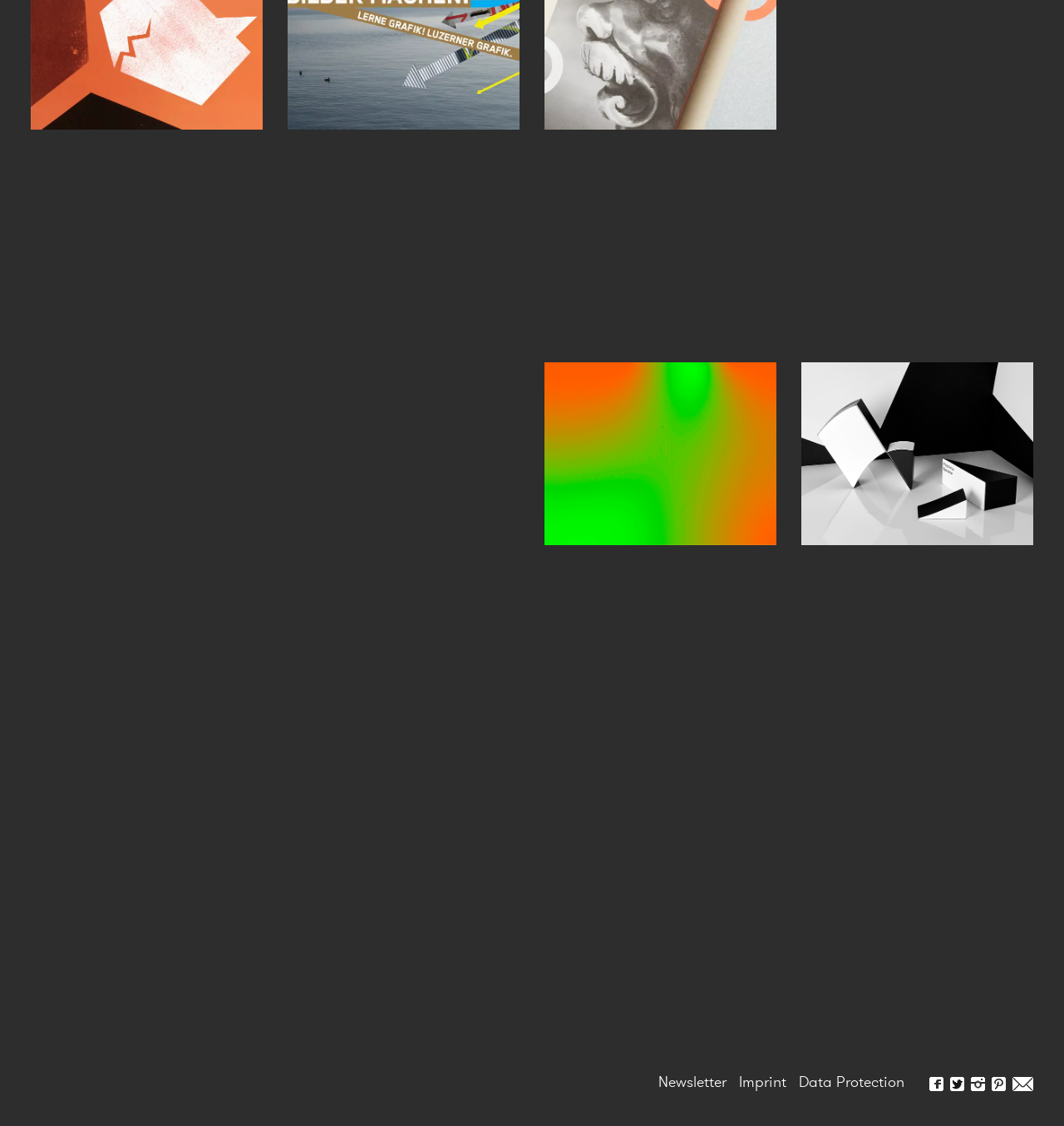Determine the bounding box coordinates for the clickable element to execute this instruction: "Click on the 'Fast and Furious' article". Provide the coordinates as four float numbers between 0 and 1, i.e., [left, top, right, bottom].

[0.029, 0.137, 0.247, 0.3]